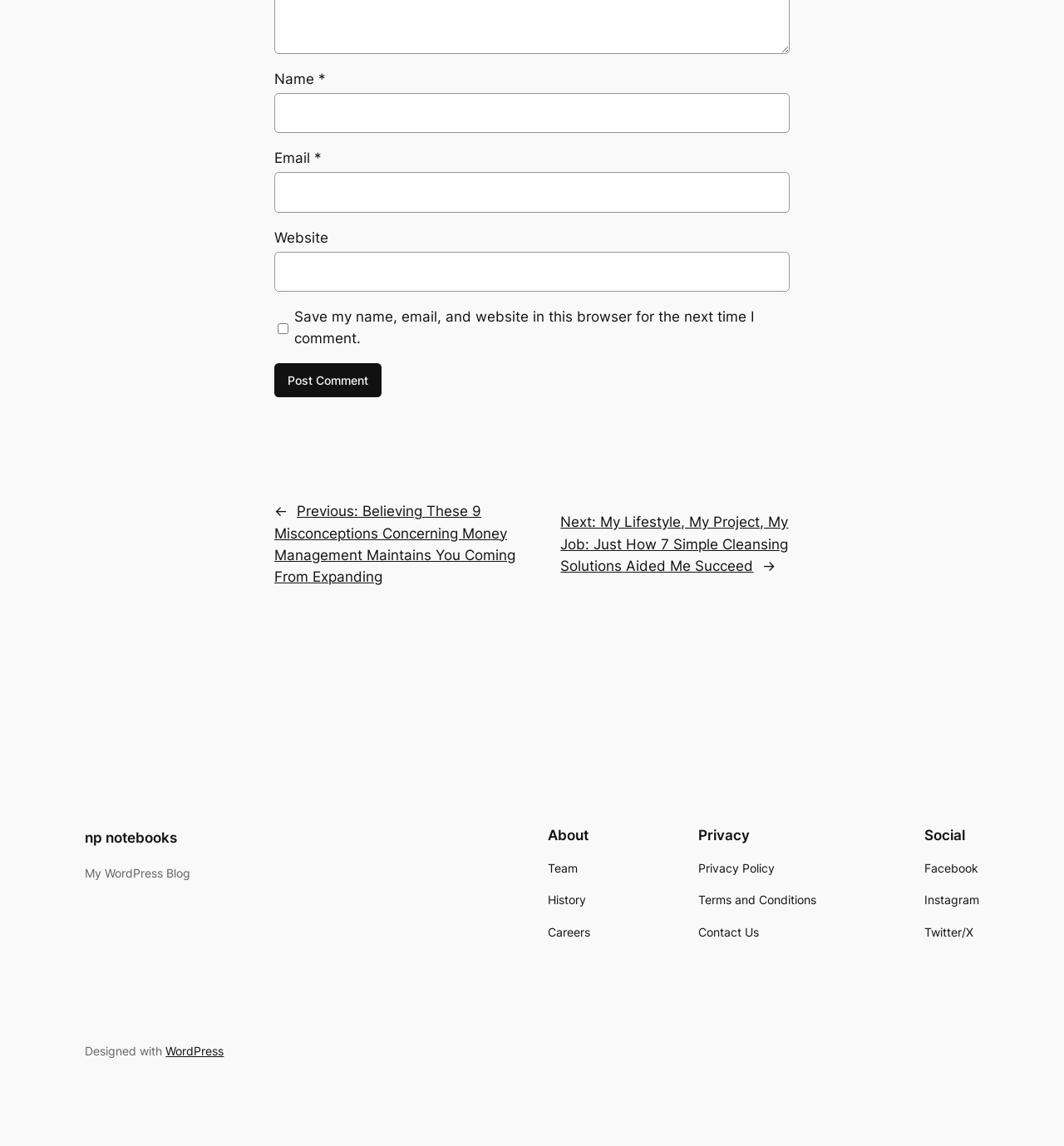Please determine the bounding box coordinates for the element with the description: "Privacy Policy".

[0.656, 0.75, 0.728, 0.766]